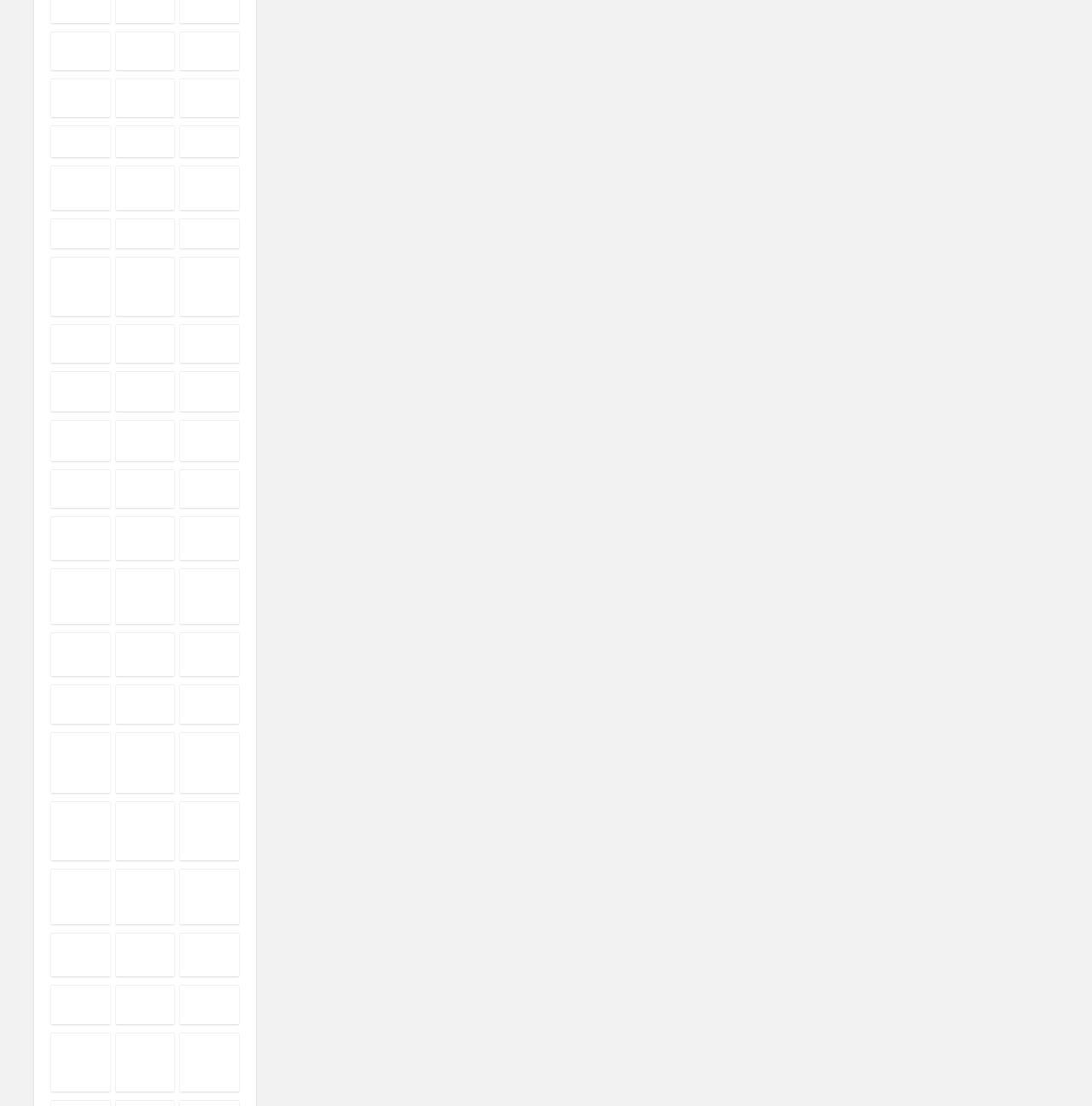What is the vertical position of the link 'Appliances Connection Discount Code'?
Please answer the question with a single word or phrase, referencing the image.

Middle